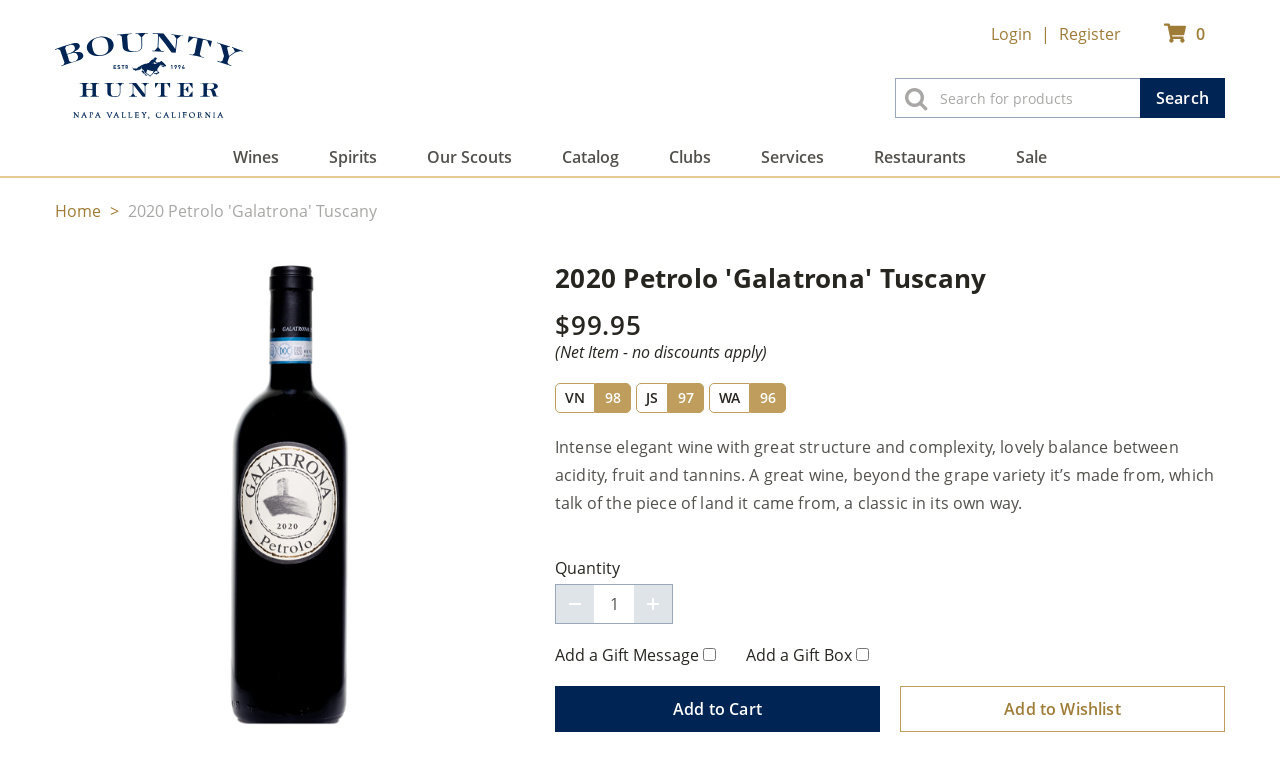Locate the bounding box of the user interface element based on this description: "Add to Cart".

[0.434, 0.905, 0.688, 0.966]